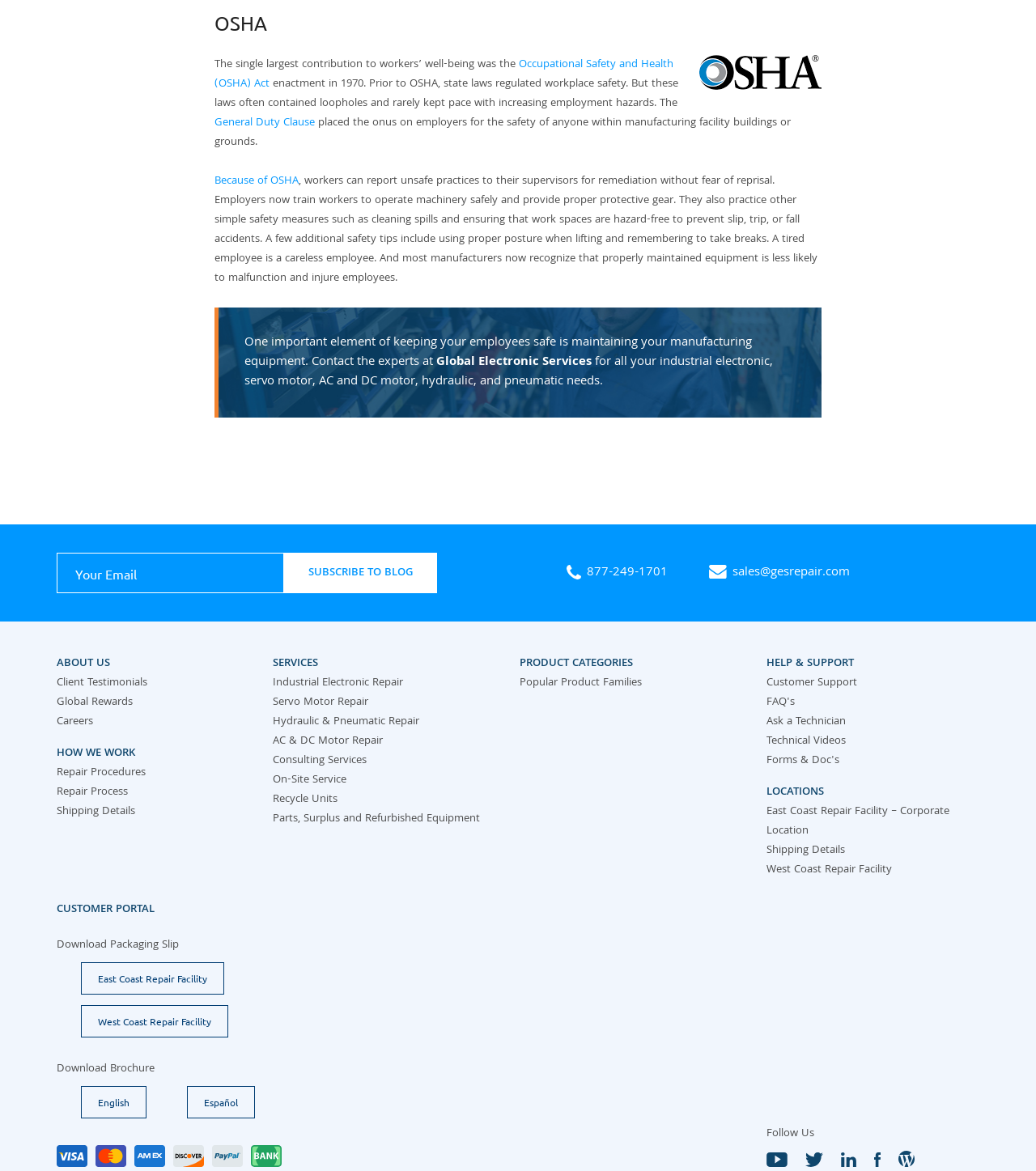What is the purpose of the contact form?
Based on the content of the image, thoroughly explain and answer the question.

The purpose of the contact form is to allow users to subscribe to the blog, as indicated by the 'SUBSCRIBE TO BLOG' button.